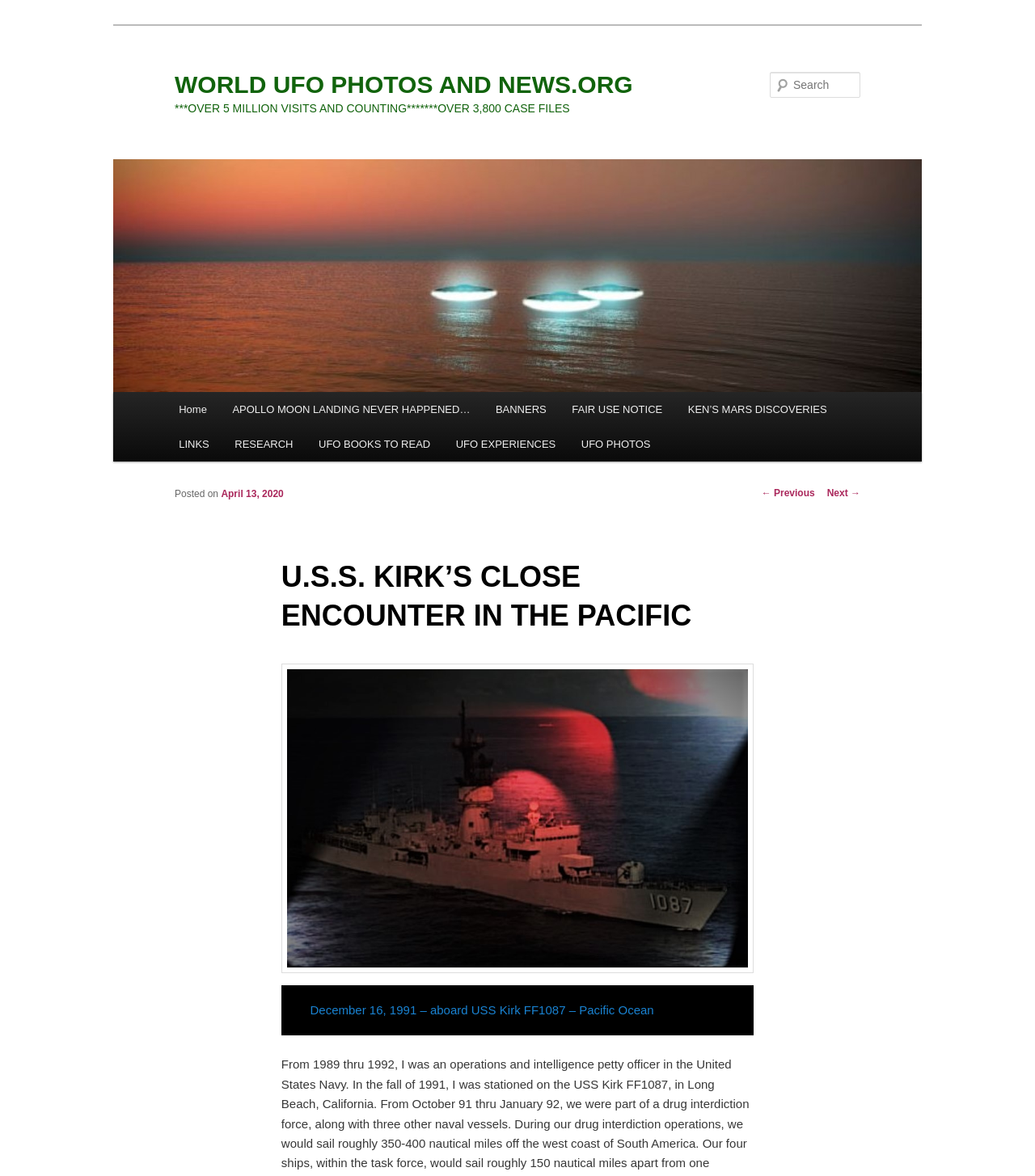Explain in detail what is displayed on the webpage.

The webpage is about UFO news and photos, with a specific article titled "U.S.S. KIRK'S CLOSE ENCOUNTER IN THE PACIFIC". At the top, there is a heading with the website's name, "WORLD UFO PHOTOS AND NEWS.ORG", which is also a link. Below it, there is a heading with a statement about the website's visits and case files.

On the top right, there is a search bar with a "Search" label. Below the search bar, there is a main menu with links to various sections of the website, including "Home", "APOLLO MOON LANDING NEVER HAPPENED…", "BANNERS", and others.

The main content of the webpage is an article about a UFO encounter on the USS Kirk in the Pacific Ocean. The article has a heading with the title, and below it, there is a posted date, "April 13, 2020". The article also includes a figure, which is likely an image related to the UFO encounter.

At the bottom of the article, there are links to navigate to previous and next posts. On the right side of the webpage, there is a section with links to other parts of the website, including "UFO BOOKS TO READ", "UFO EXPERIENCES", and "UFO PHOTOS".